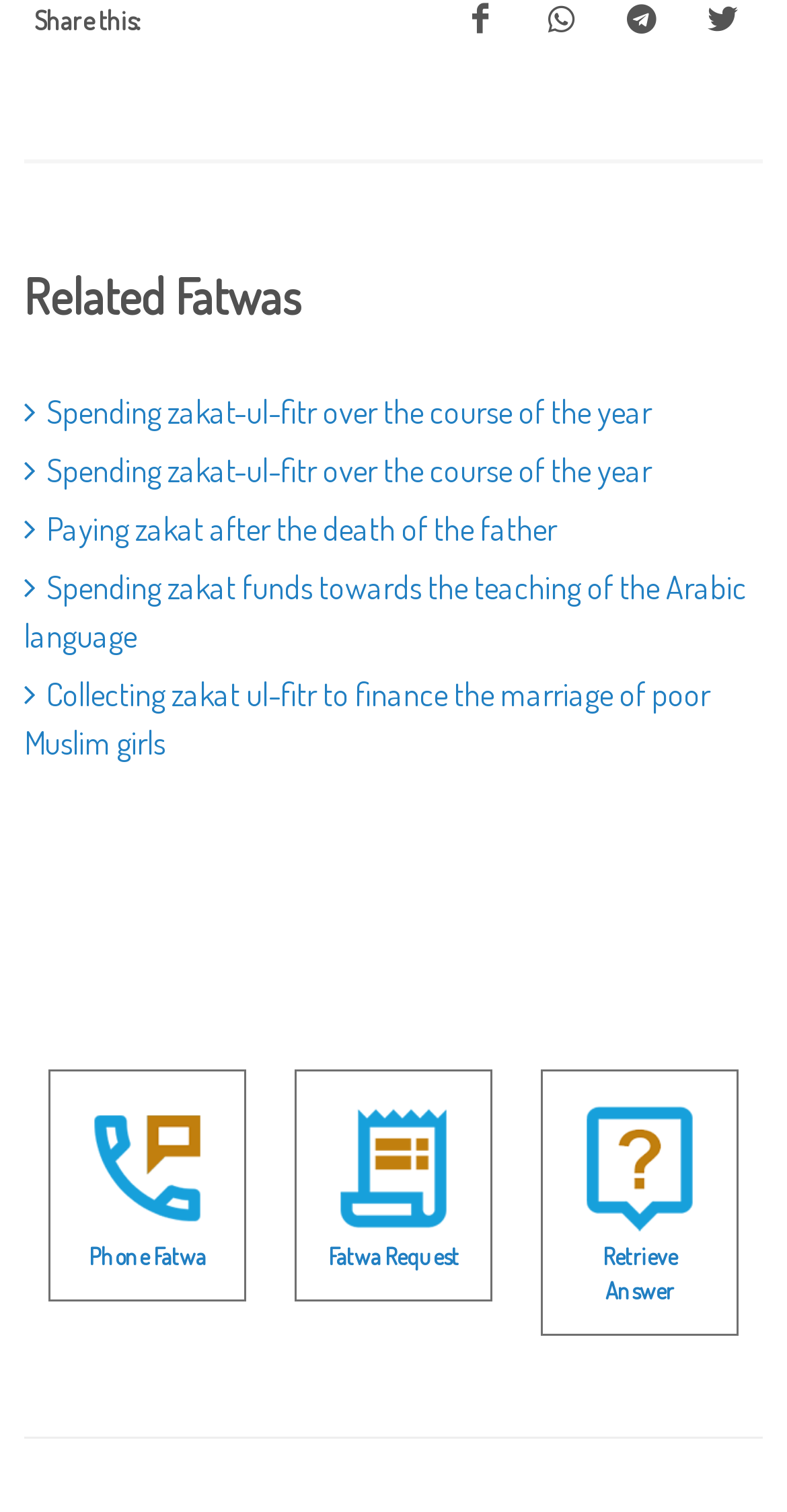How many links are there in the bottom section?
Observe the image and answer the question with a one-word or short phrase response.

3